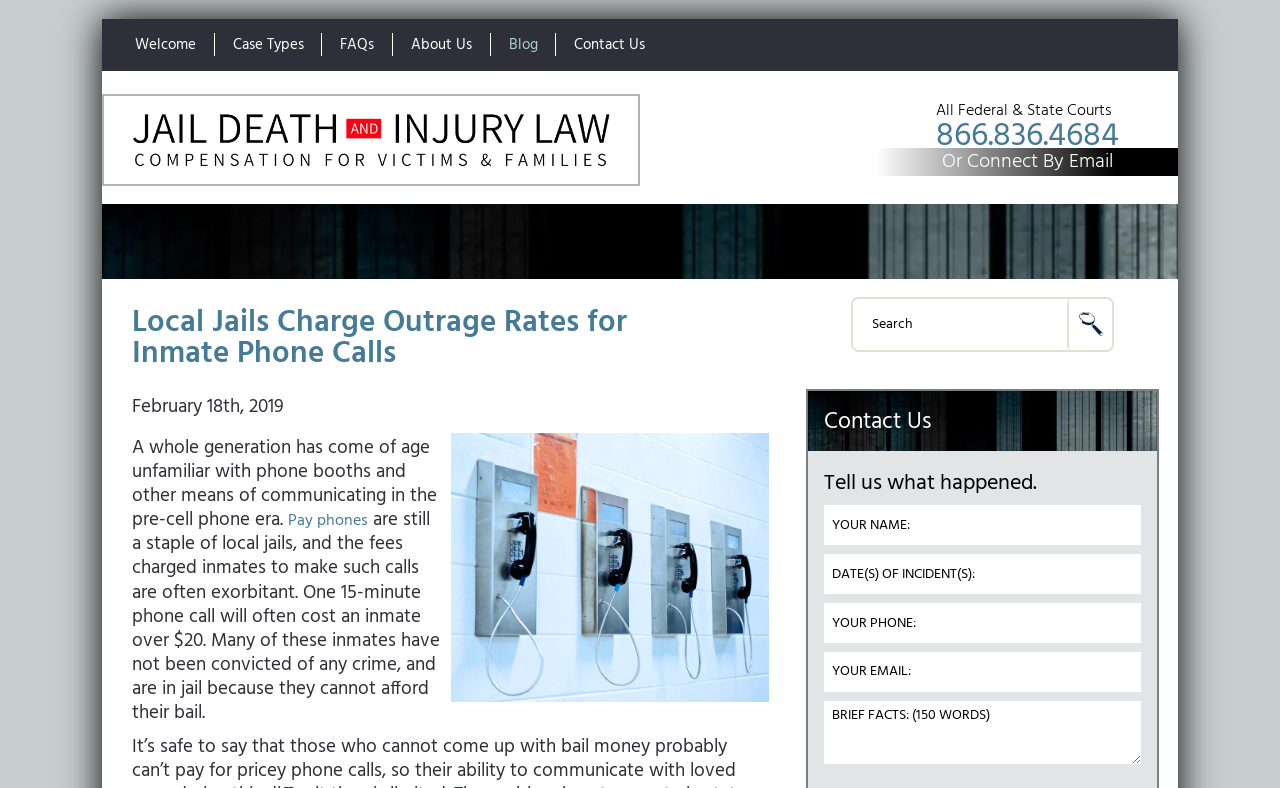Extract the bounding box coordinates for the described element: "Brittani W.". The coordinates should be represented as four float numbers between 0 and 1: [left, top, right, bottom].

None